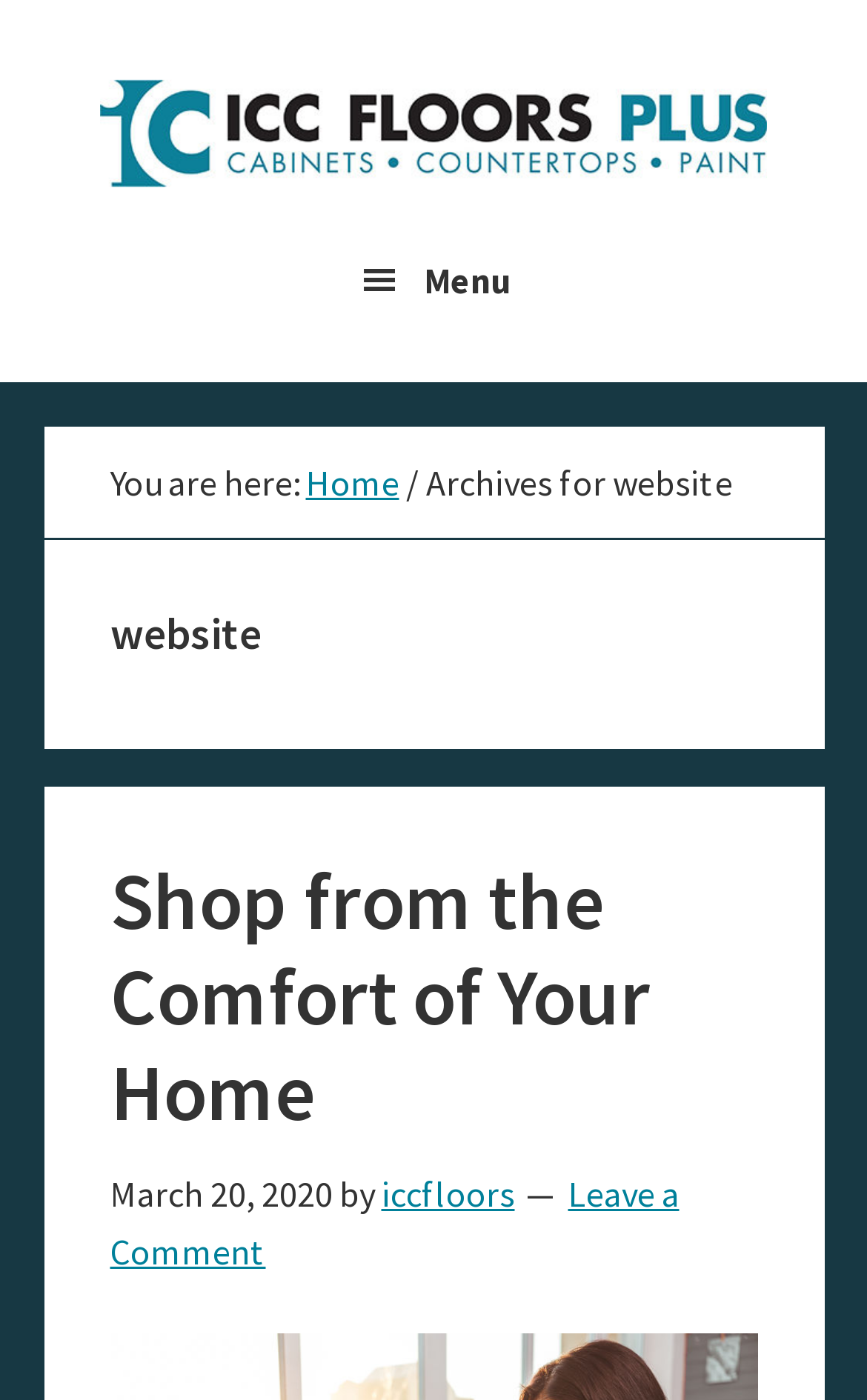When was the first article published?
Please provide a comprehensive answer based on the information in the image.

The publication date of the first article can be found in the time element with the text 'March 20, 2020', which indicates the date the article was published.